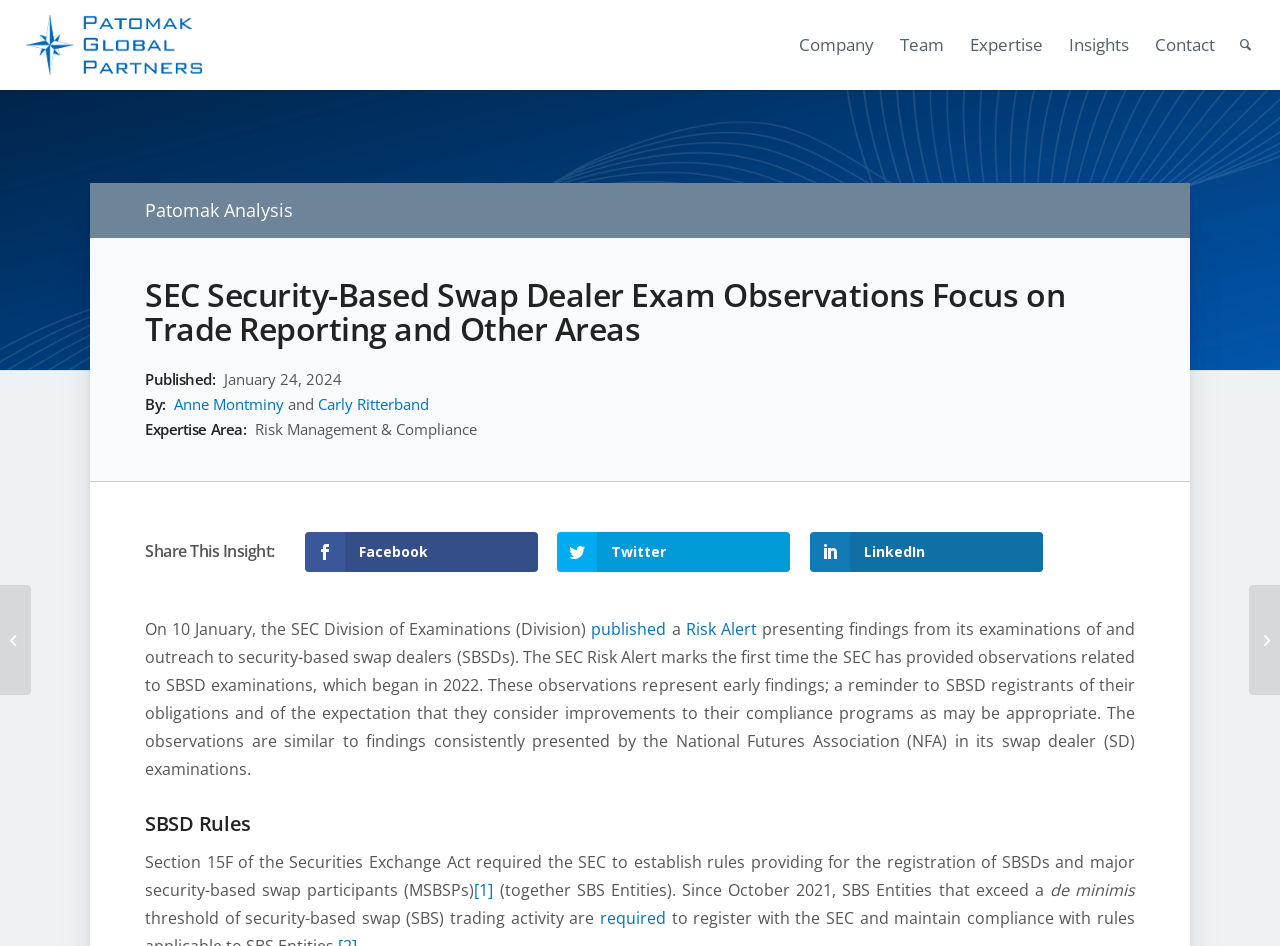Identify the bounding box coordinates for the element you need to click to achieve the following task: "Share on Facebook". Provide the bounding box coordinates as four float numbers between 0 and 1, in the form [left, top, right, bottom].

[0.238, 0.563, 0.42, 0.605]